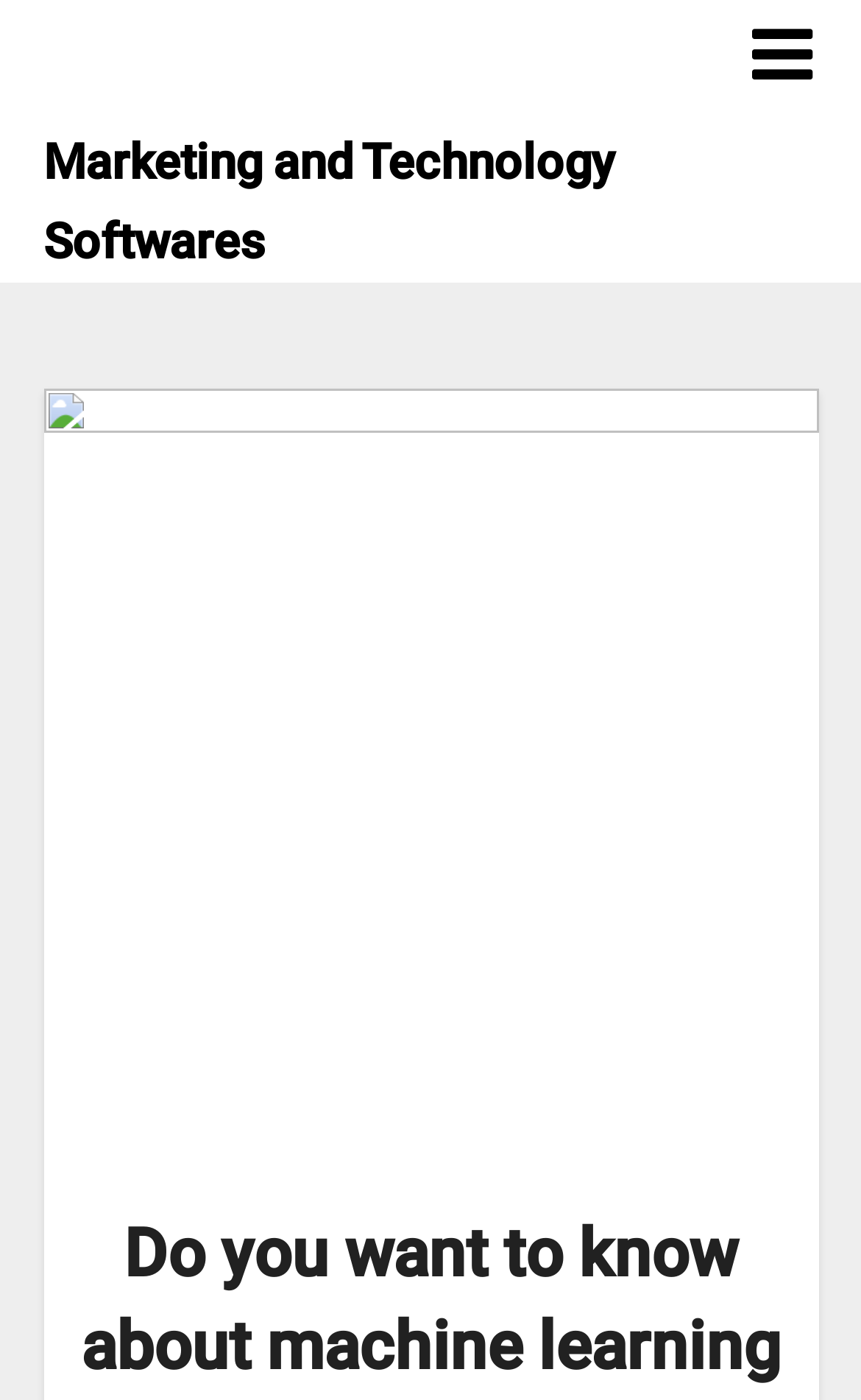Please identify the primary heading on the webpage and return its text.

Do you want to know about machine learning forecasting?